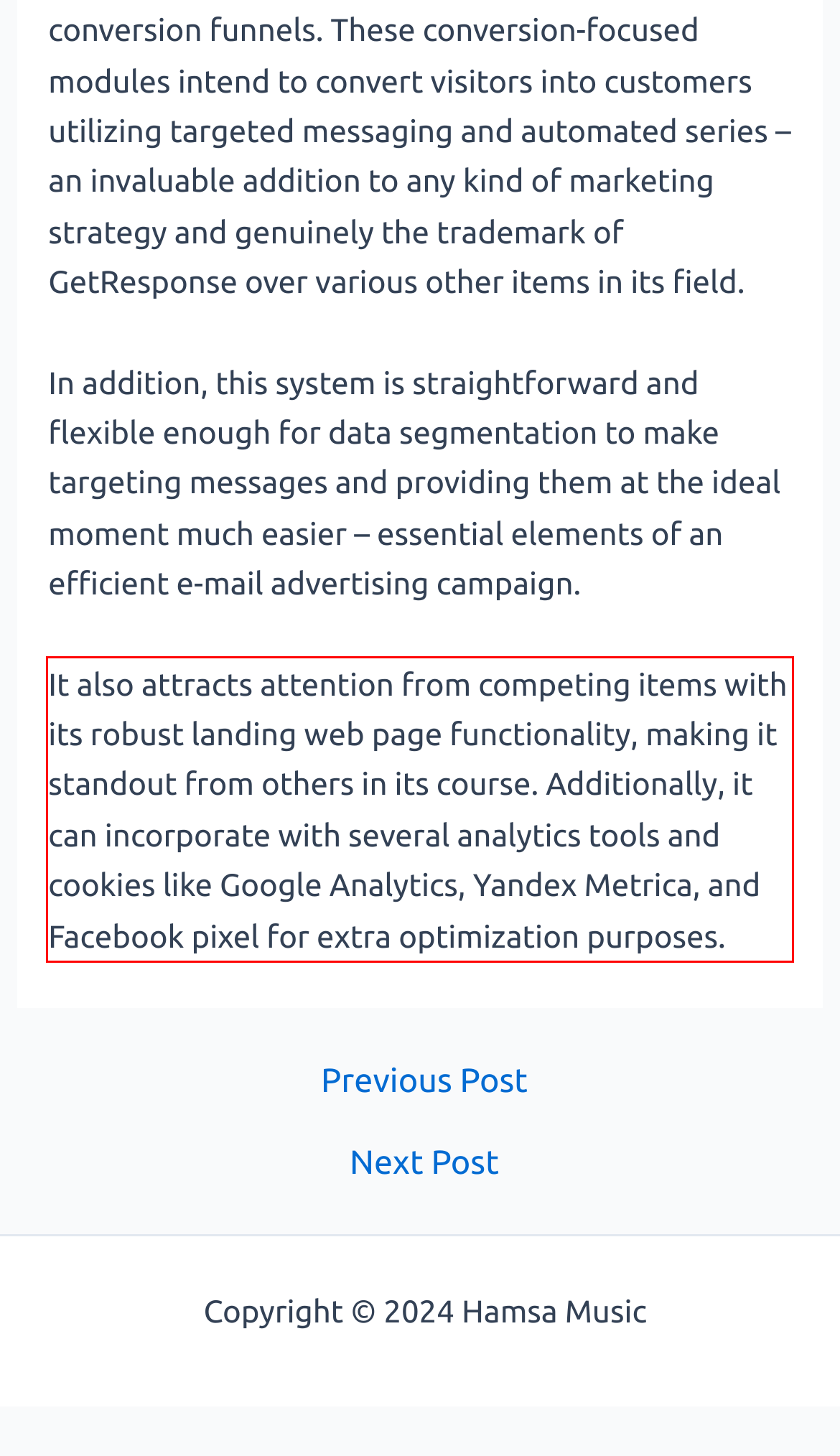Given a screenshot of a webpage containing a red rectangle bounding box, extract and provide the text content found within the red bounding box.

It also attracts attention from competing items with its robust landing web page functionality, making it standout from others in its course. Additionally, it can incorporate with several analytics tools and cookies like Google Analytics, Yandex Metrica, and Facebook pixel for extra optimization purposes.